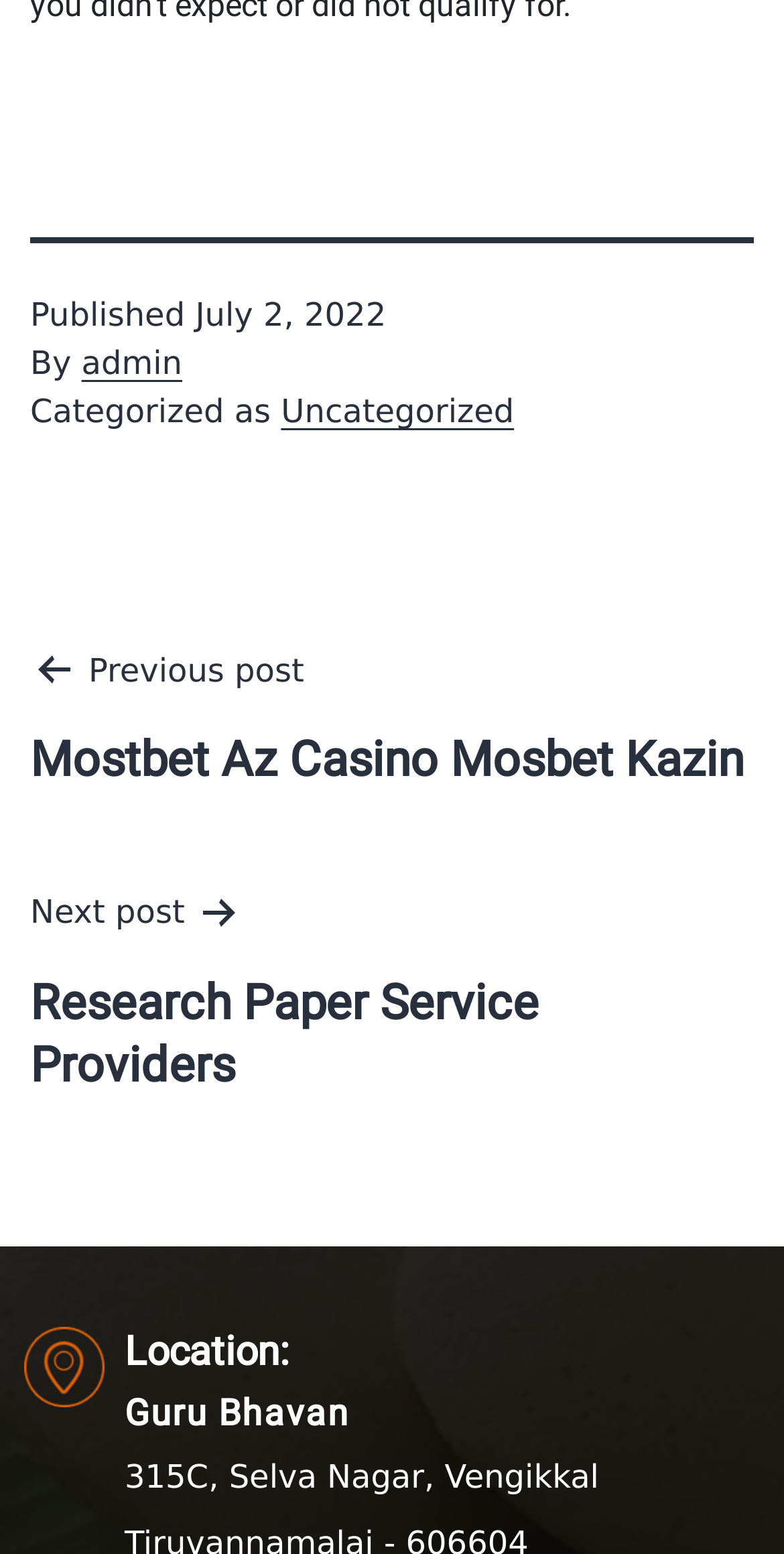Based on what you see in the screenshot, provide a thorough answer to this question: What is the previous post title?

I found the previous post title by looking at the post navigation section, where it says 'Previous post' followed by the title 'Mostbet Az Casino Mosbet Kazin', which is a link.